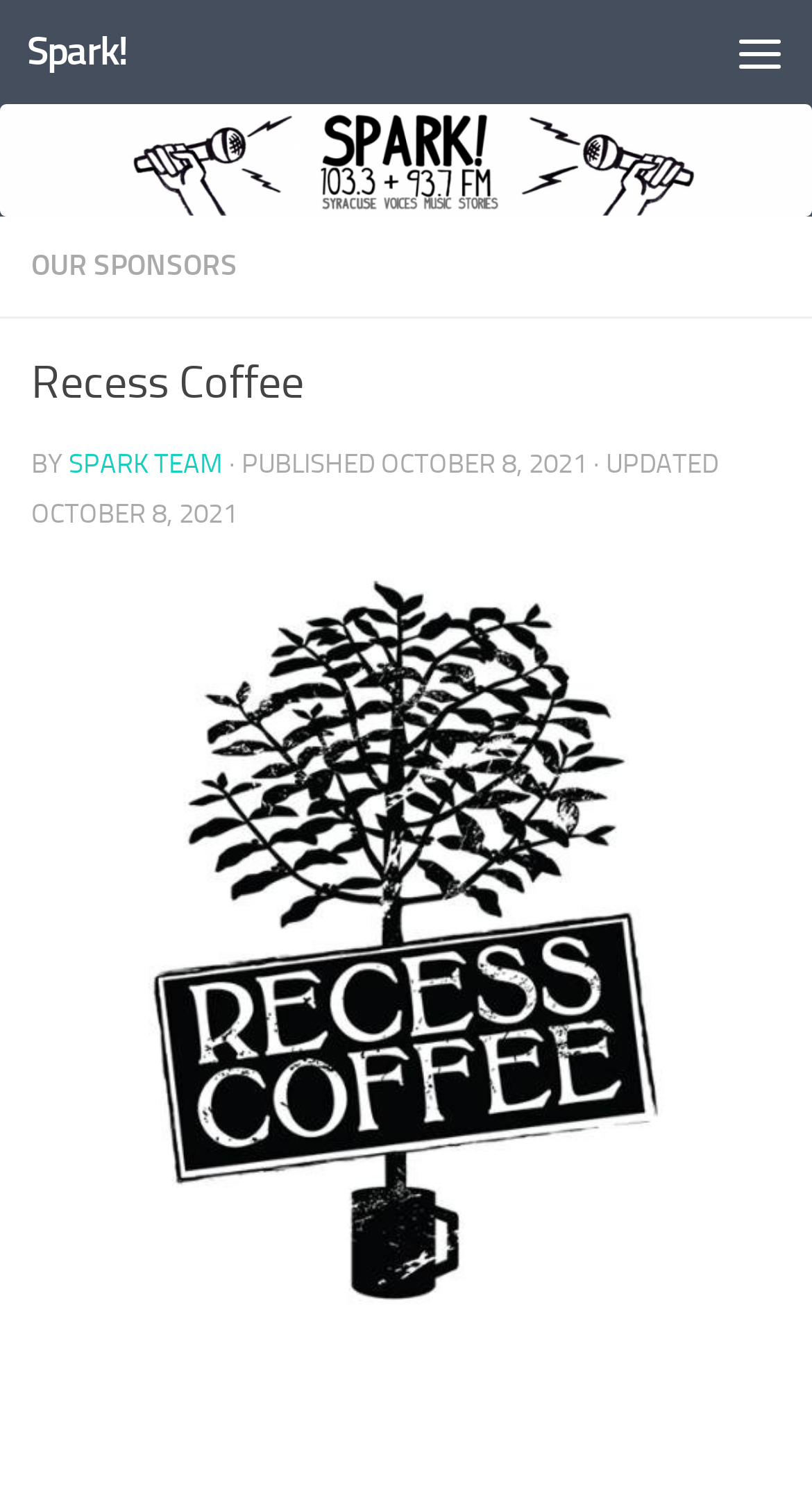What is the date of publication?
Using the visual information, respond with a single word or phrase.

OCTOBER 8, 2021